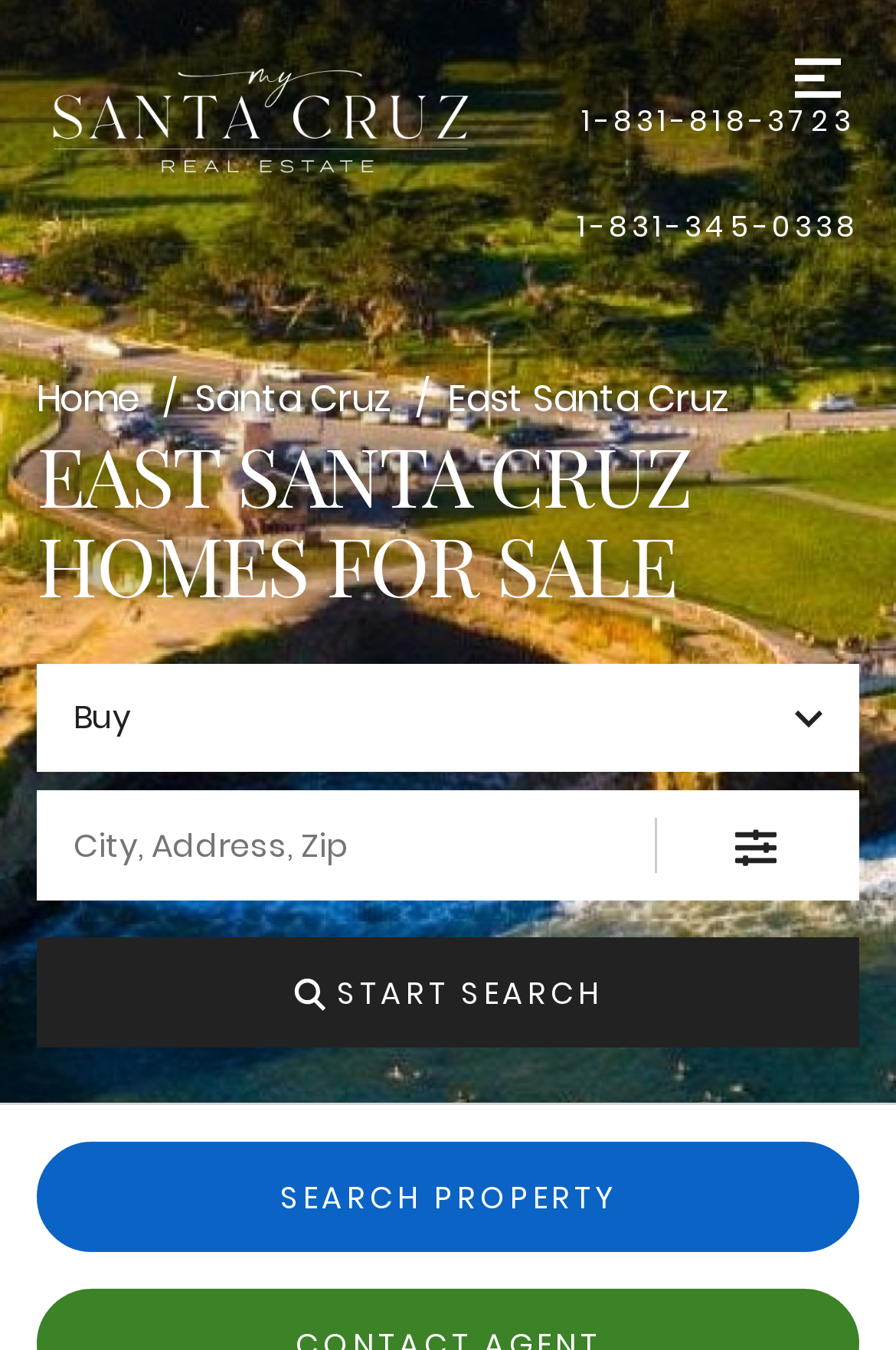Identify the main heading of the webpage and provide its text content.

EAST SANTA CRUZ HOMES FOR SALE